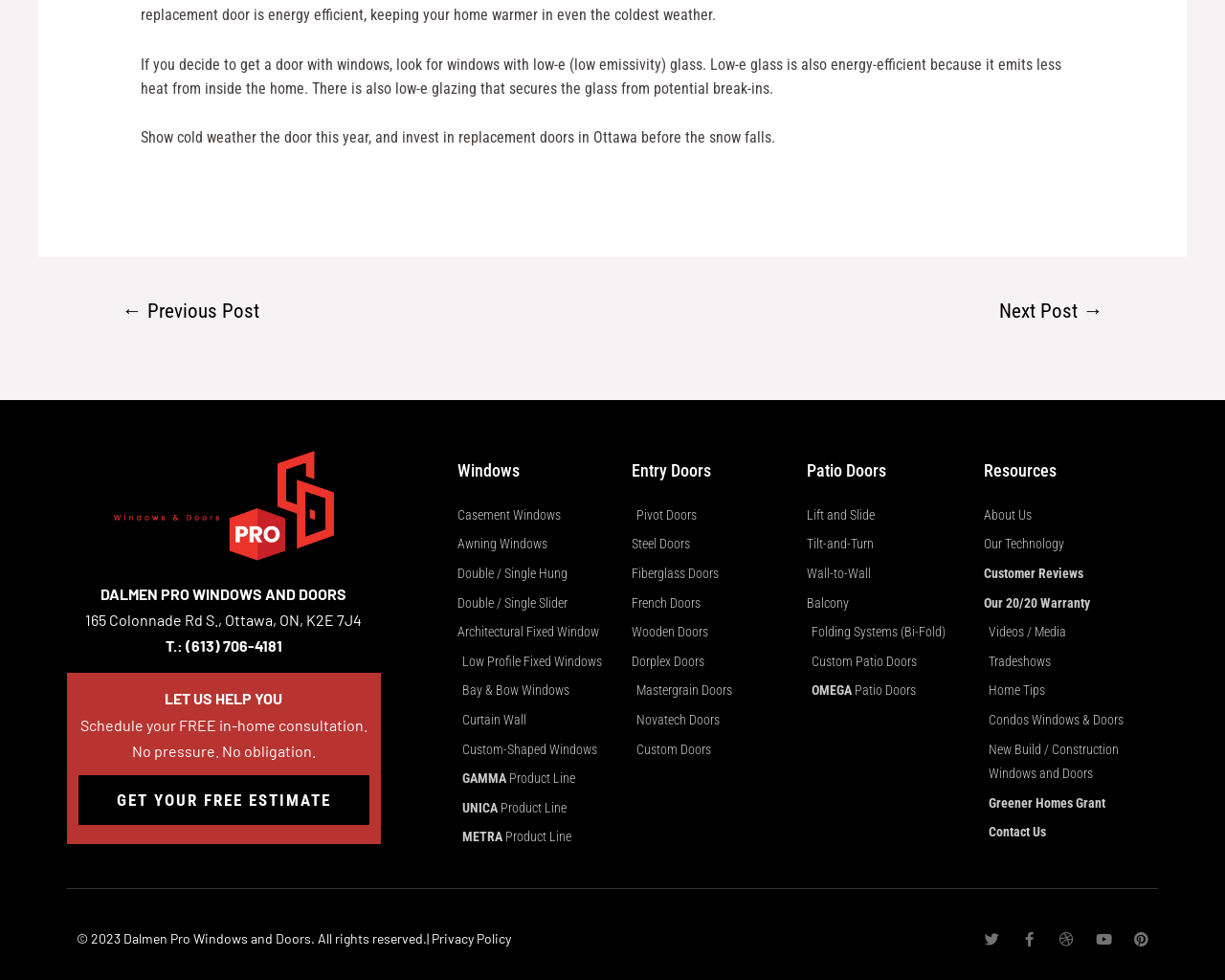Determine the bounding box coordinates of the region I should click to achieve the following instruction: "Click on the 'GET YOUR FREE ESTIMATE' button". Ensure the bounding box coordinates are four float numbers between 0 and 1, i.e., [left, top, right, bottom].

[0.064, 0.791, 0.302, 0.842]